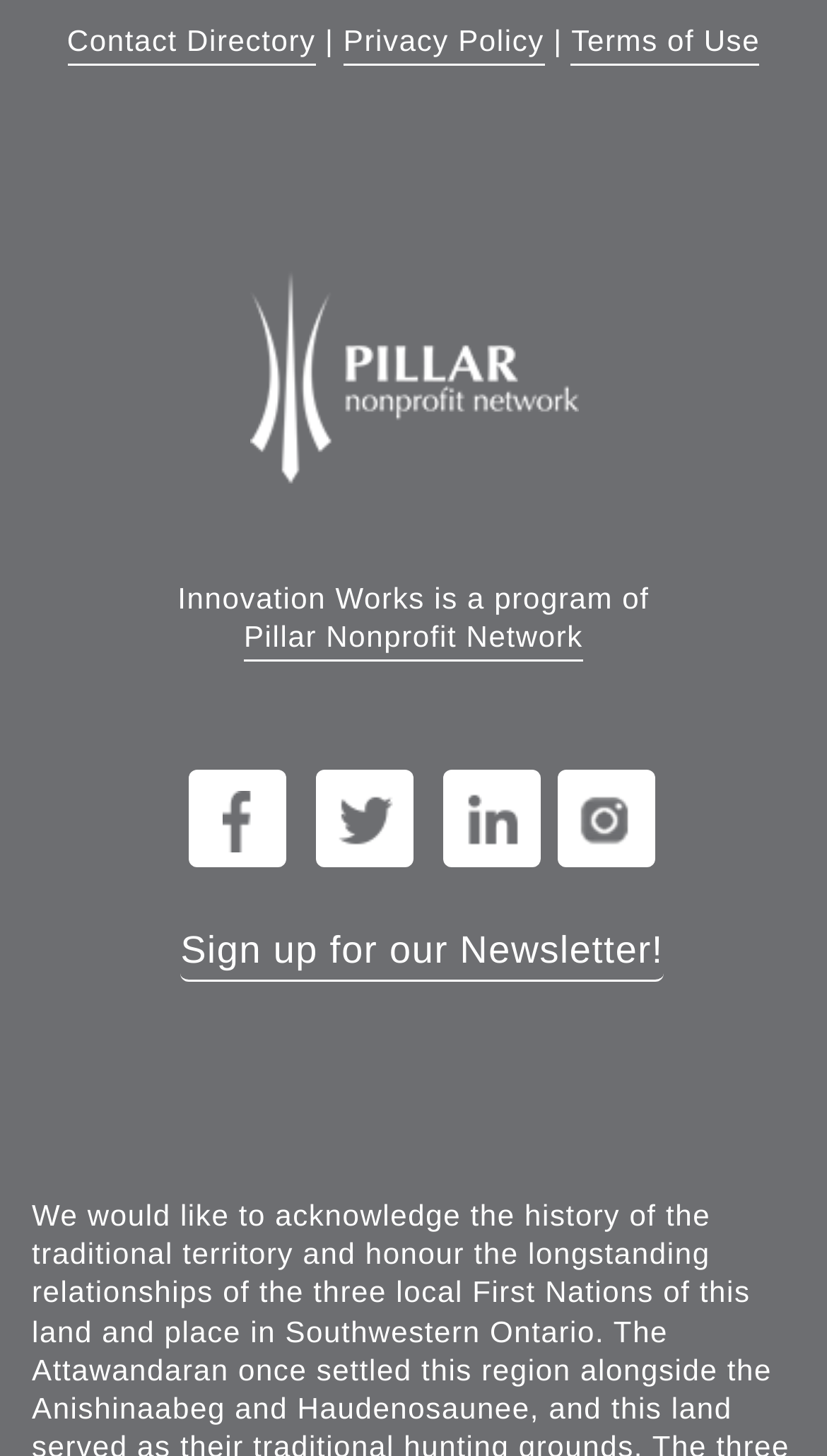Respond with a single word or phrase to the following question:
What are the three links at the top of the webpage?

Contact Directory, Privacy Policy, Terms of Use